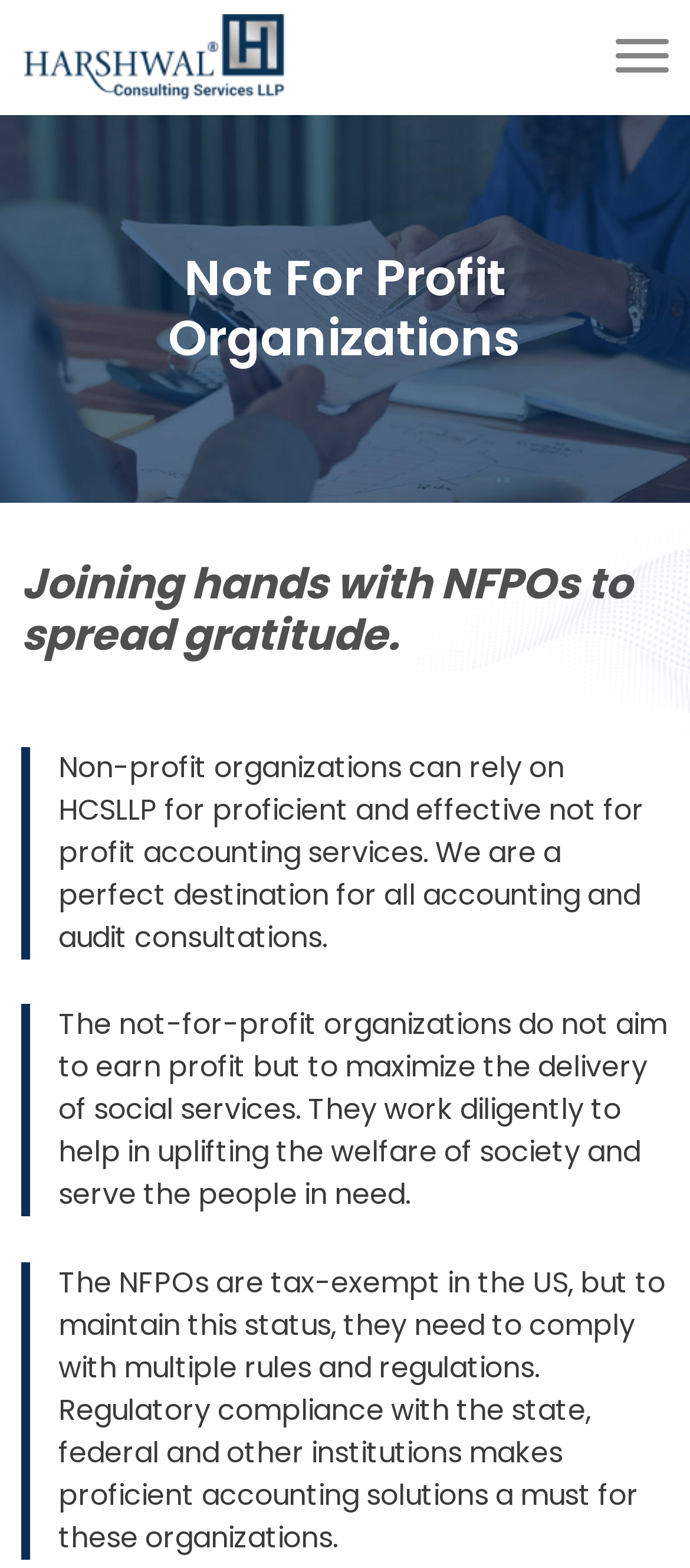What services does HCSLLP offer to non-profit organizations?
Answer with a single word or short phrase according to what you see in the image.

Accounting and audit consultations